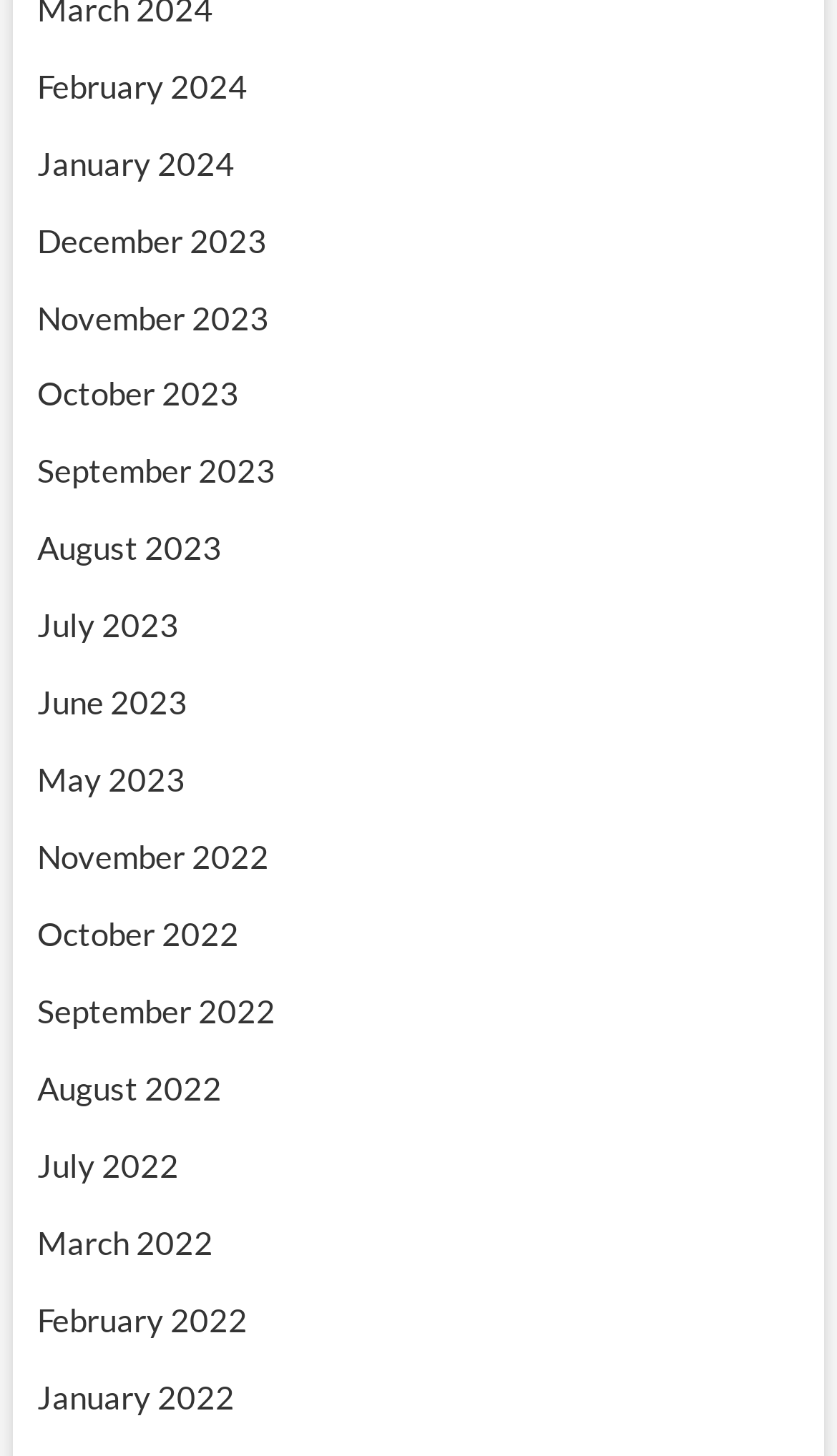Locate the bounding box coordinates of the clickable element to fulfill the following instruction: "view February 2024". Provide the coordinates as four float numbers between 0 and 1 in the format [left, top, right, bottom].

[0.044, 0.045, 0.295, 0.072]